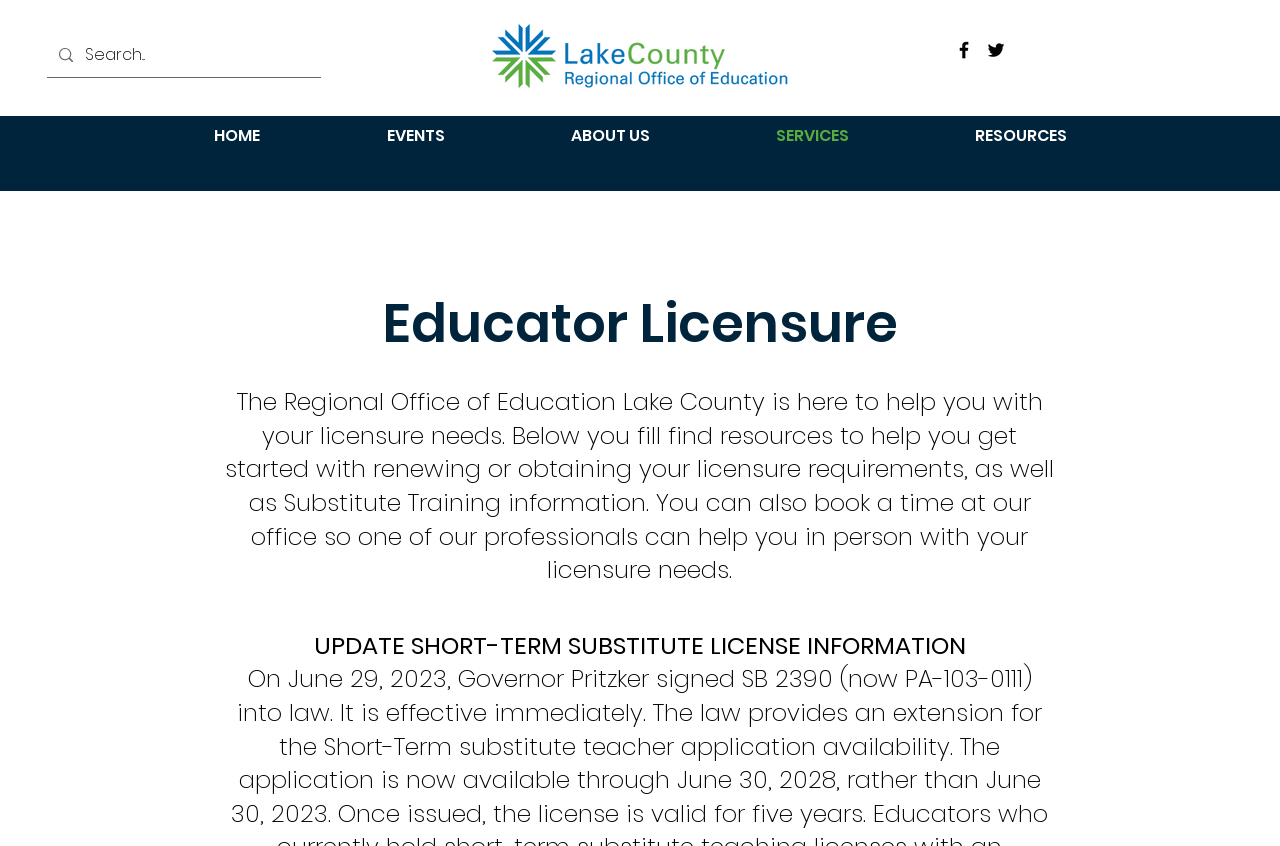What can be booked at the office?
Using the details from the image, give an elaborate explanation to answer the question.

The webpage mentions that one can book a time at the office so that one of their professionals can help with licensure needs in person.